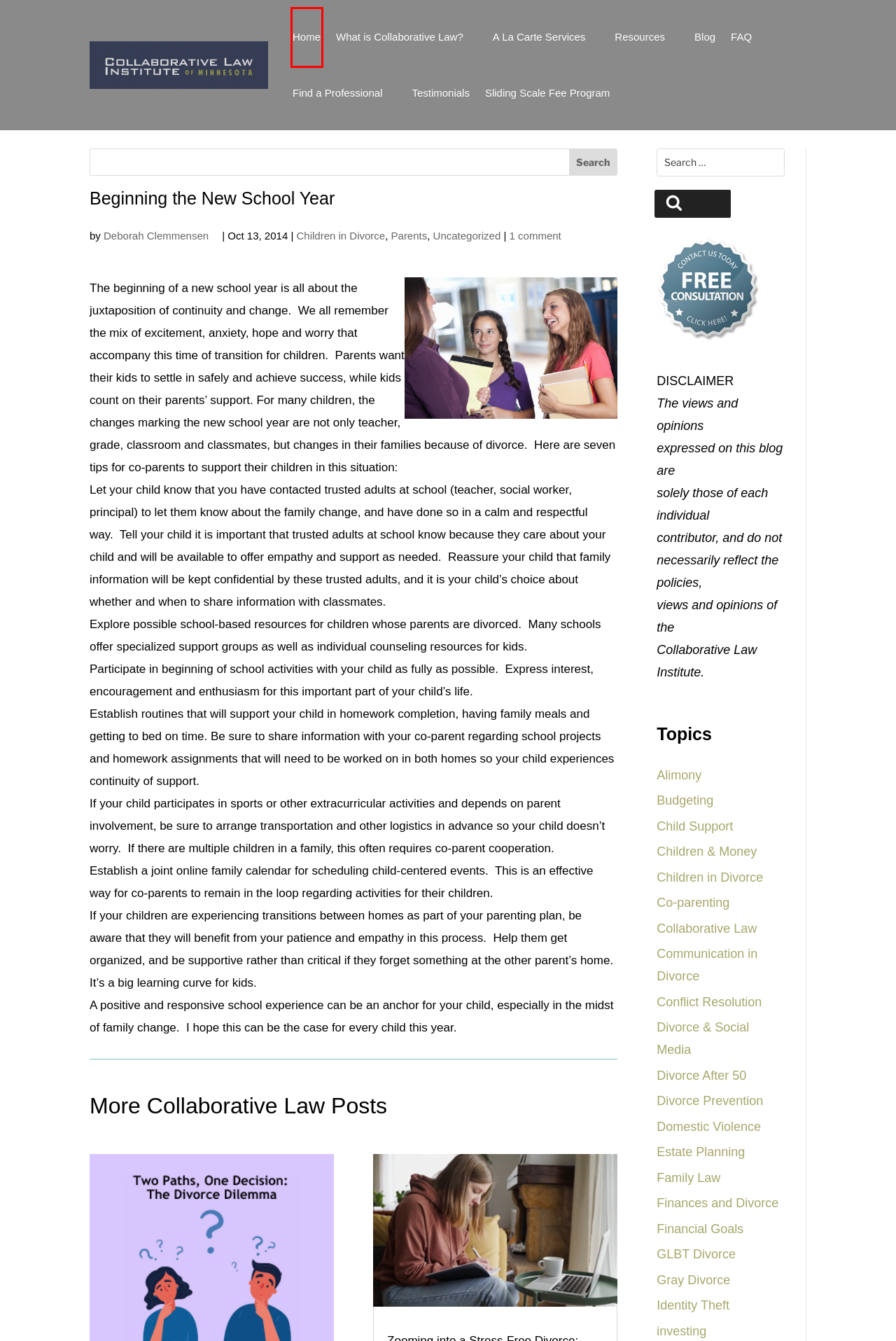Review the screenshot of a webpage which includes a red bounding box around an element. Select the description that best fits the new webpage once the element in the bounding box is clicked. Here are the candidates:
A. Collaborative Law Institute | Family Law Attorney's & Professionals
B. Divorce Prevention Archives | Collaborative Law Institute
C. Parents Archives | Collaborative Law Institute
D. Estate Planning Archives | Collaborative Law Institute
E. Conflict Resolution Archives | Collaborative Law Institute
F. Alimony Archives | Collaborative Law Institute
G. FAQ | Collaborative Law Institute
H. Collaborative Family Law | Resolving Conflicts through Cooperation

A